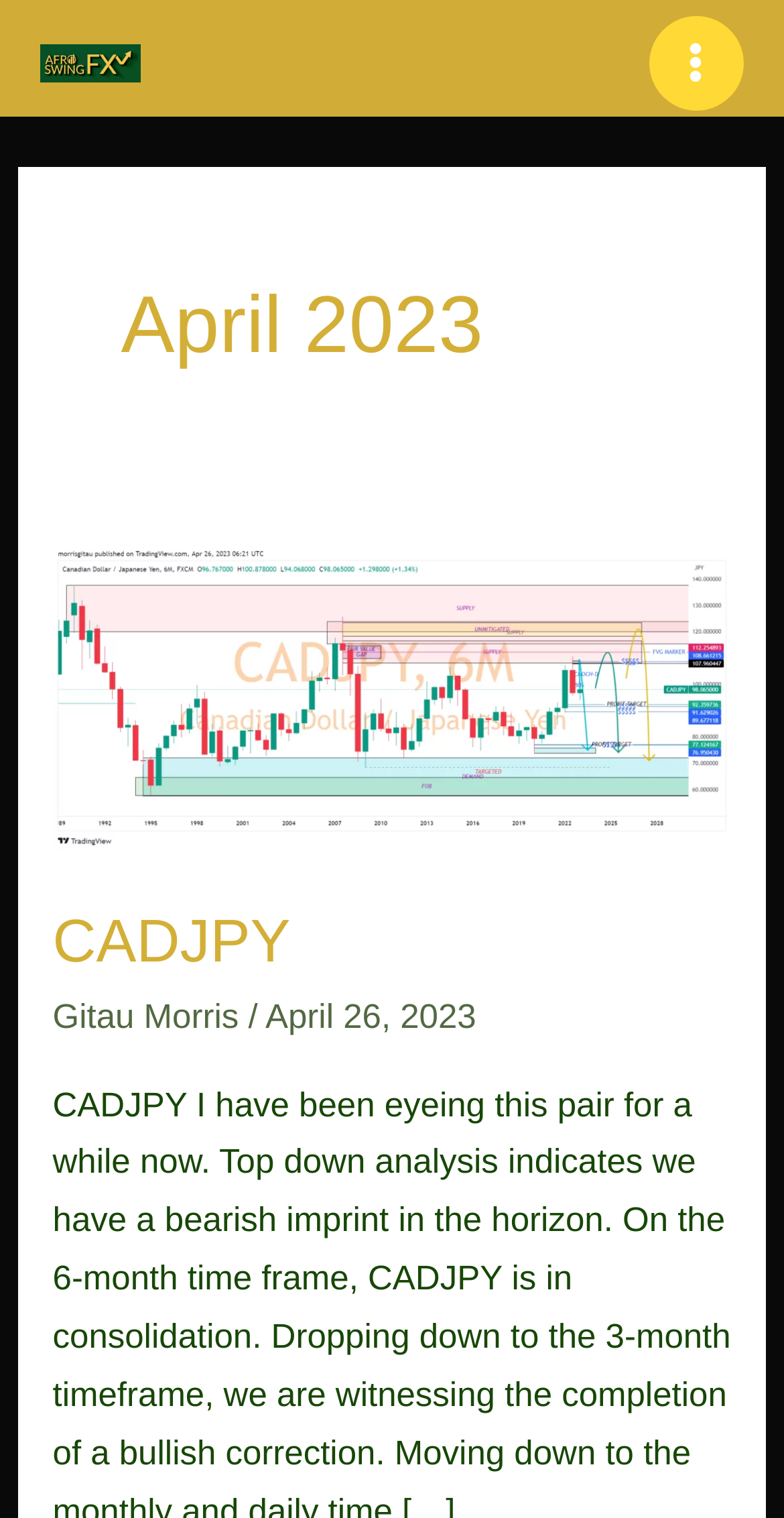Examine the image carefully and respond to the question with a detailed answer: 
Who is the author of the latest article?

I can see a link 'Gitau Morris' next to a date 'April 26, 2023' which suggests that Gitau Morris is the author of the latest article.